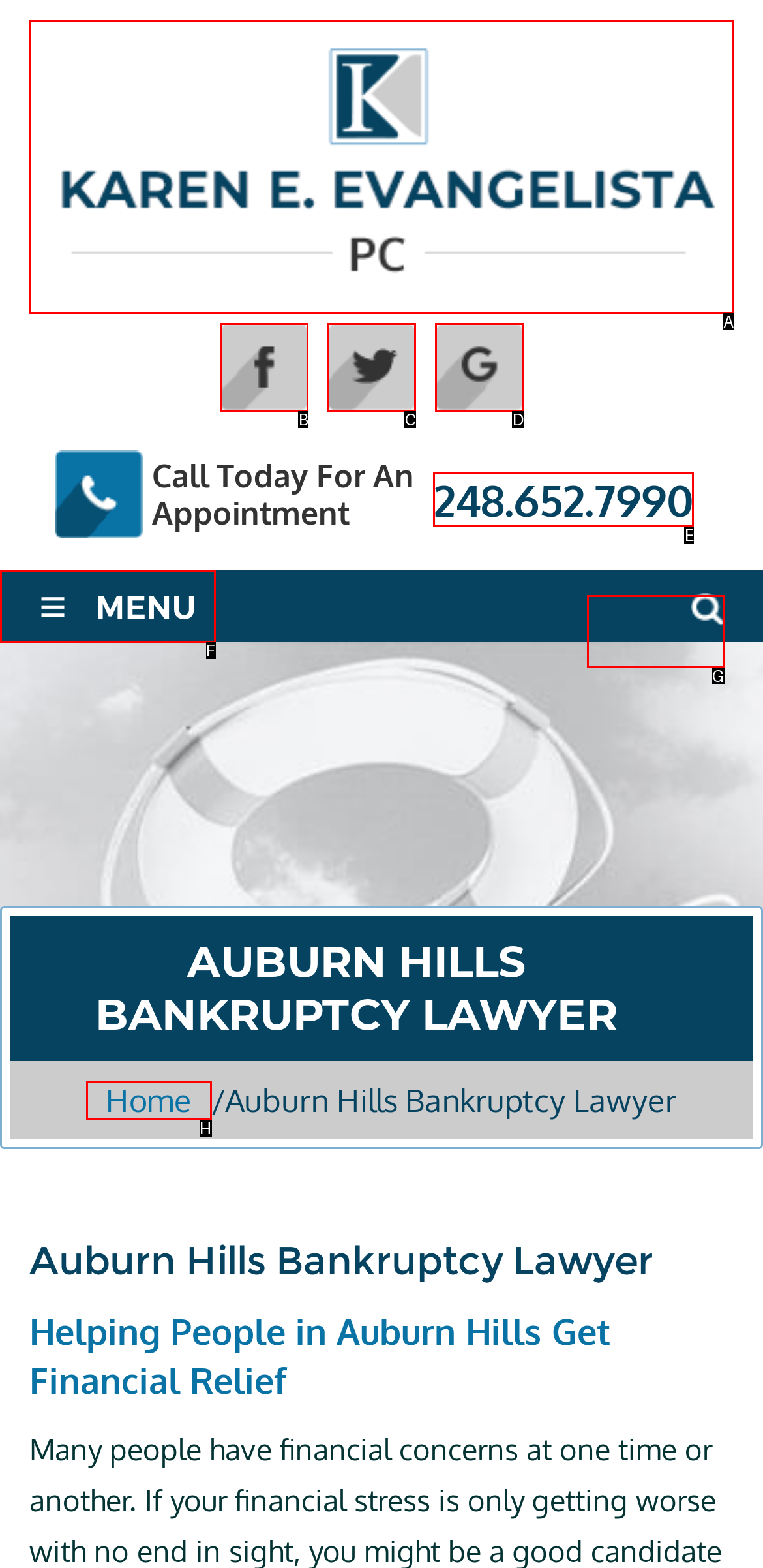Point out the HTML element that matches the following description: alt="Karen E. Evangelista"
Answer with the letter from the provided choices.

A